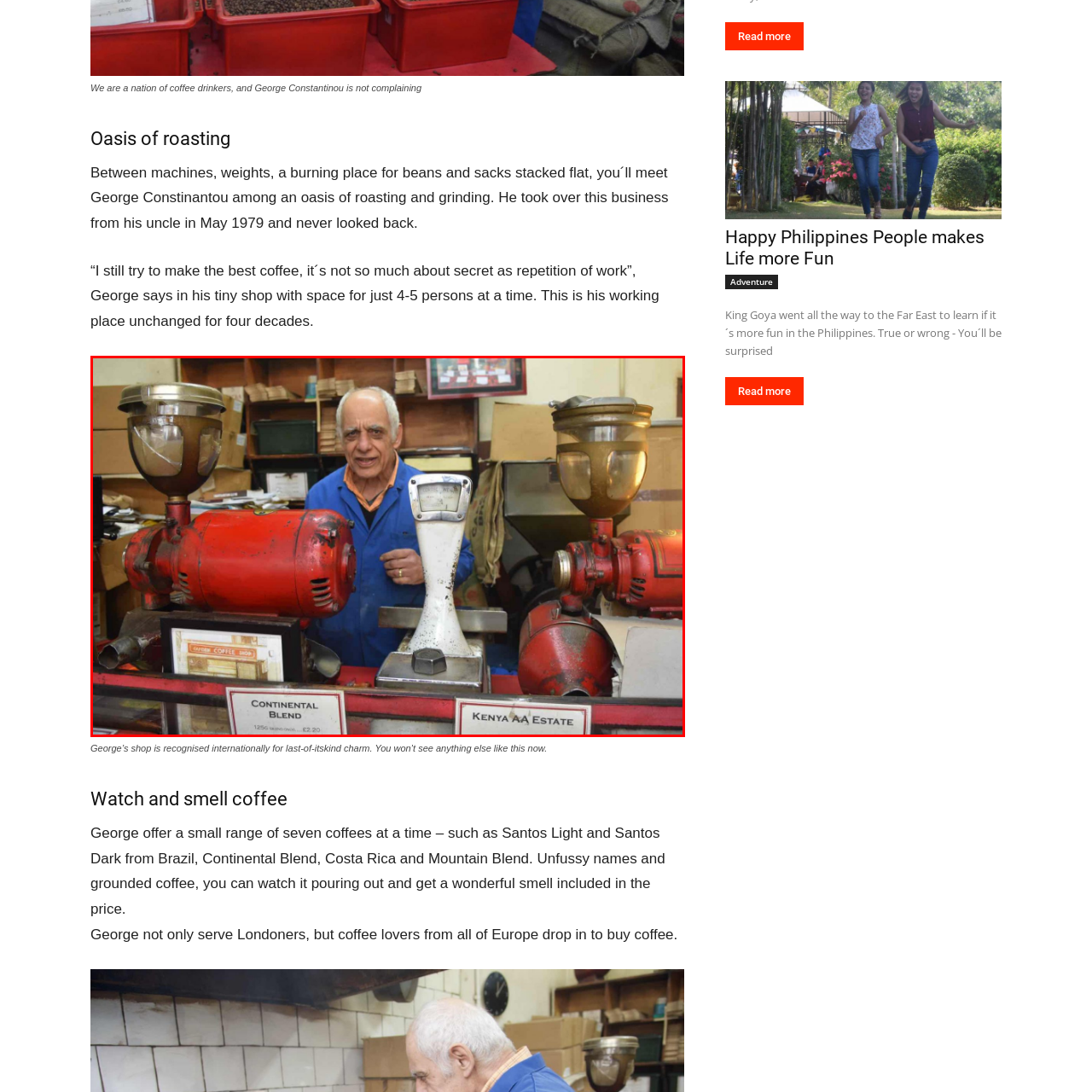Focus on the content within the red box and provide a succinct answer to this question using just one word or phrase: 
How many patrons can the shop accommodate at a time?

A handful